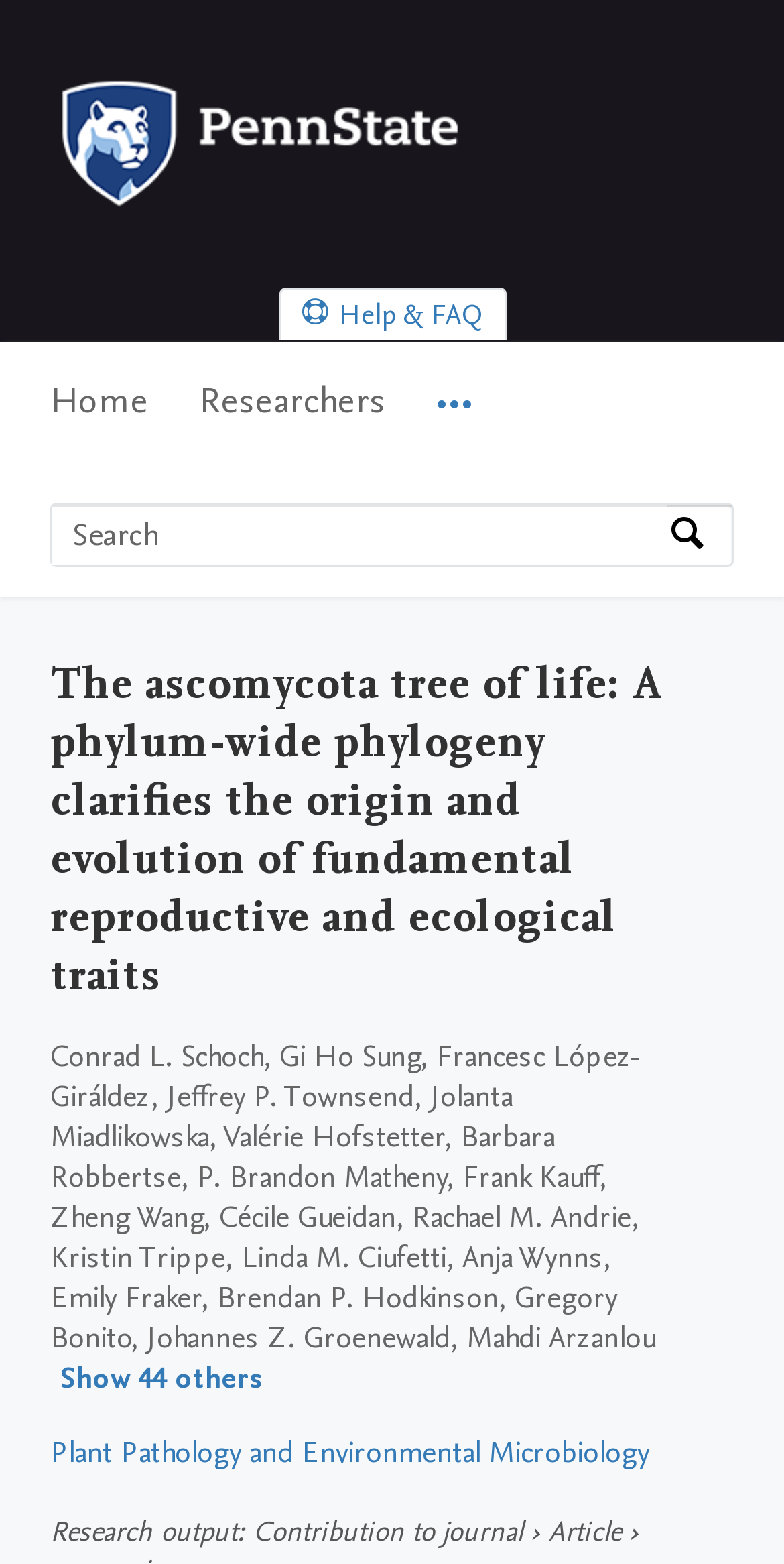Using the description: "Plant Pathology and Environmental Microbiology", identify the bounding box of the corresponding UI element in the screenshot.

[0.064, 0.915, 0.828, 0.941]